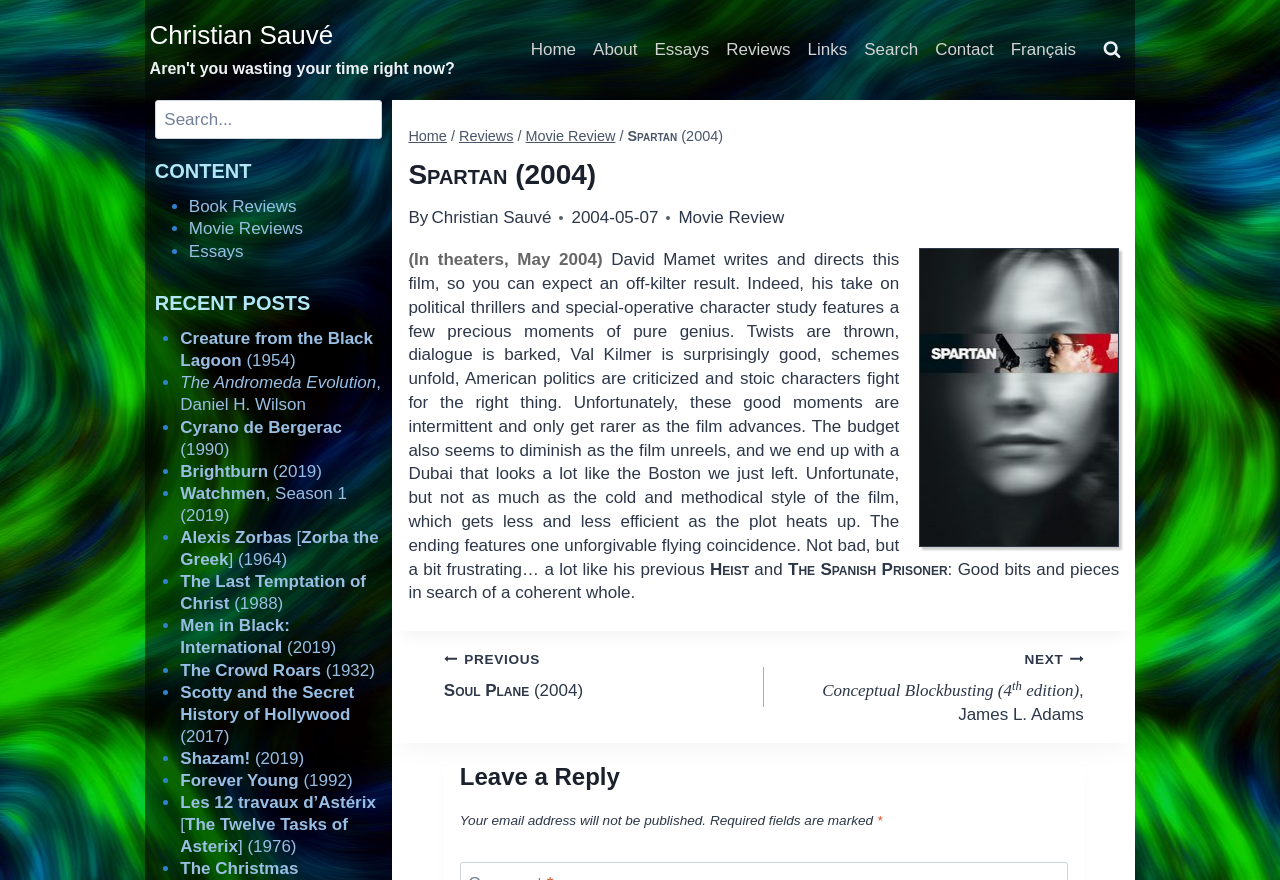Find the bounding box coordinates of the element I should click to carry out the following instruction: "Leave a reply to the movie review".

[0.359, 0.862, 0.834, 0.903]